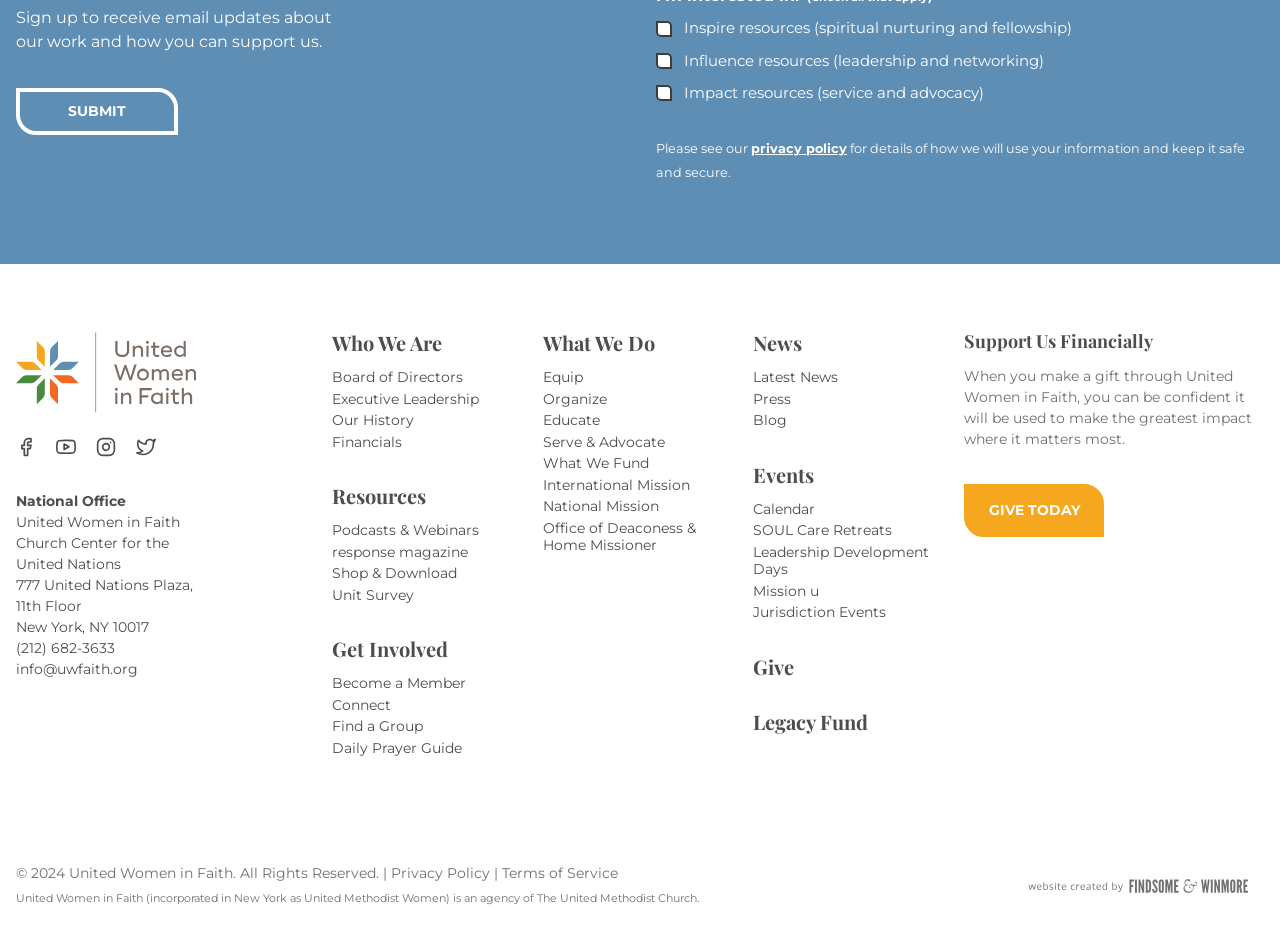Find the bounding box coordinates of the clickable element required to execute the following instruction: "Check the Inspire resources checkbox". Provide the coordinates as four float numbers between 0 and 1, i.e., [left, top, right, bottom].

[0.512, 0.022, 0.525, 0.04]